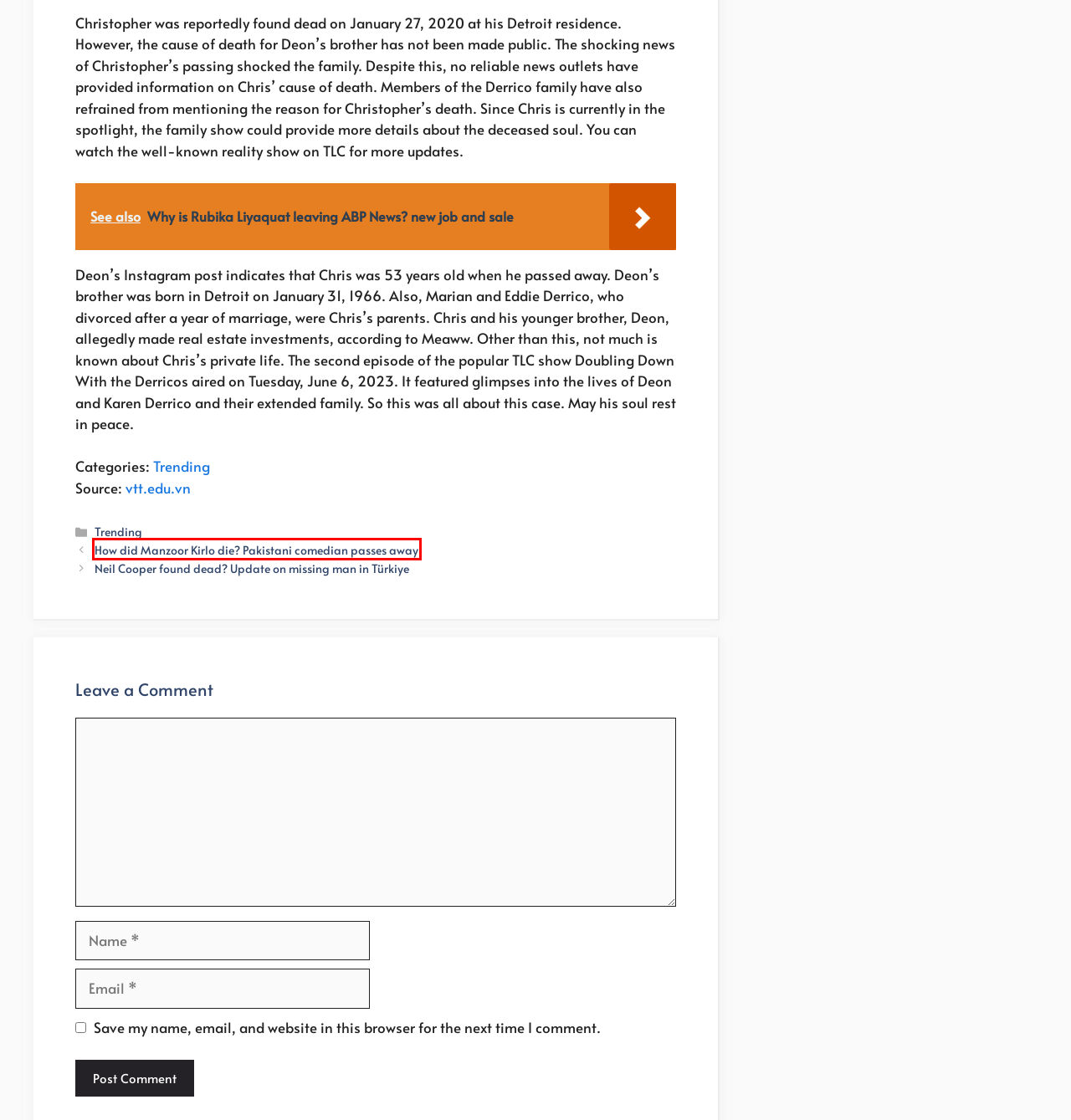You are given a screenshot of a webpage with a red rectangle bounding box around a UI element. Select the webpage description that best matches the new webpage after clicking the element in the bounding box. Here are the candidates:
A. How did Manzoor Kirlo die? Pakistani comedian passes away - Vo Truong Toan High School
B. Who is Sean Boggans? Wiki, biography, age, height, family, girlfriend - Vo Truong Toan High School
C. GeneratePress - The perfect foundation for your WordPress website.
D. Vo Truong Toan High School
E. Why is Rubika Liyaquat leaving ABP News? new job and sale - Vo Truong Toan High School
F. Trending - Vo Truong Toan High School
G. Neil Cooper found dead? Update on missing man in Türkiye - Vo Truong Toan High School
H. How to - Vo Truong Toan High School

A